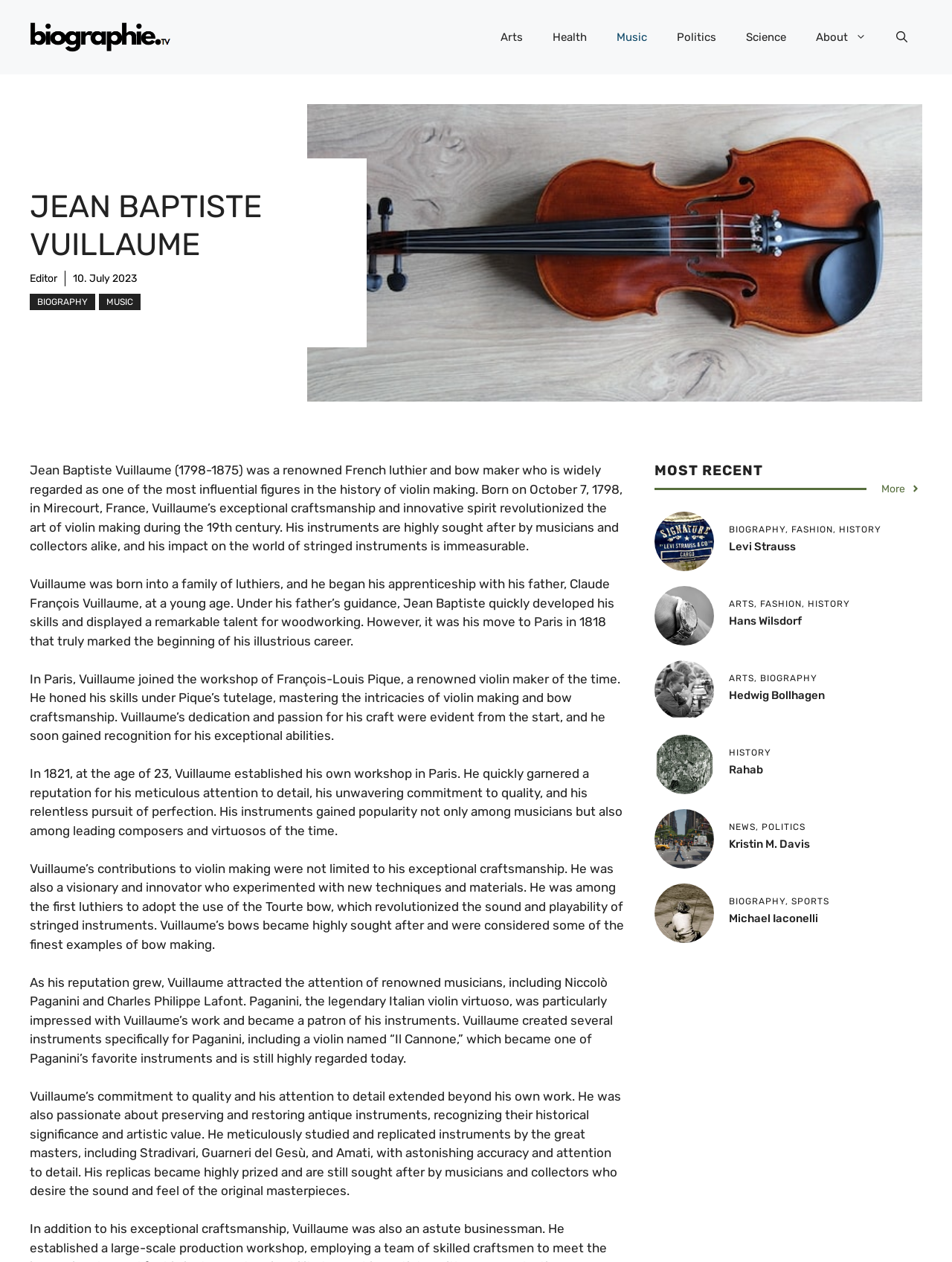Please determine the bounding box coordinates of the element to click in order to execute the following instruction: "Read more about Jean Baptiste Vuillaume". The coordinates should be four float numbers between 0 and 1, specified as [left, top, right, bottom].

[0.031, 0.233, 0.1, 0.246]